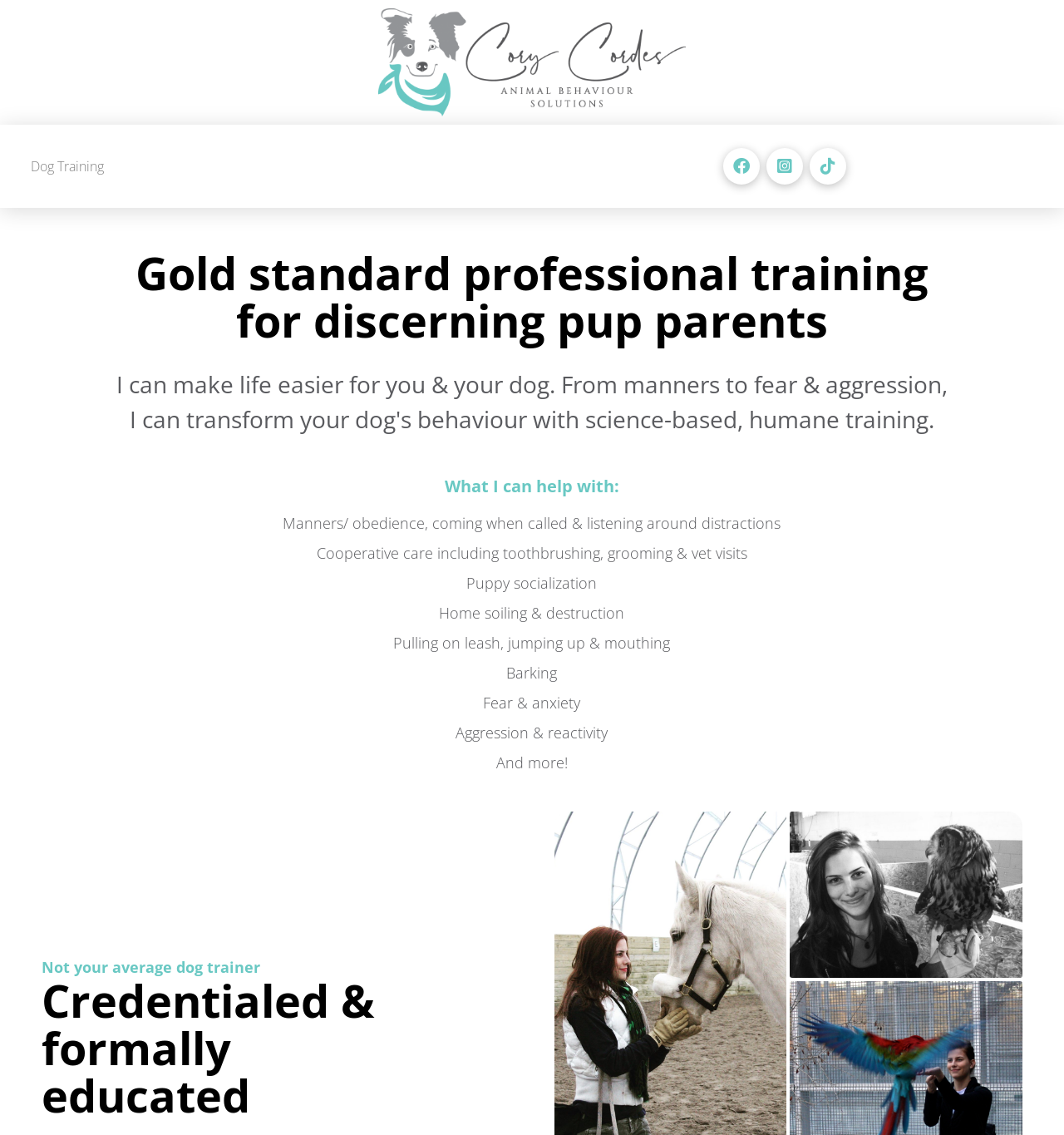Provide a brief response in the form of a single word or phrase:
What is the focus of the dog training services?

Behavior transformation